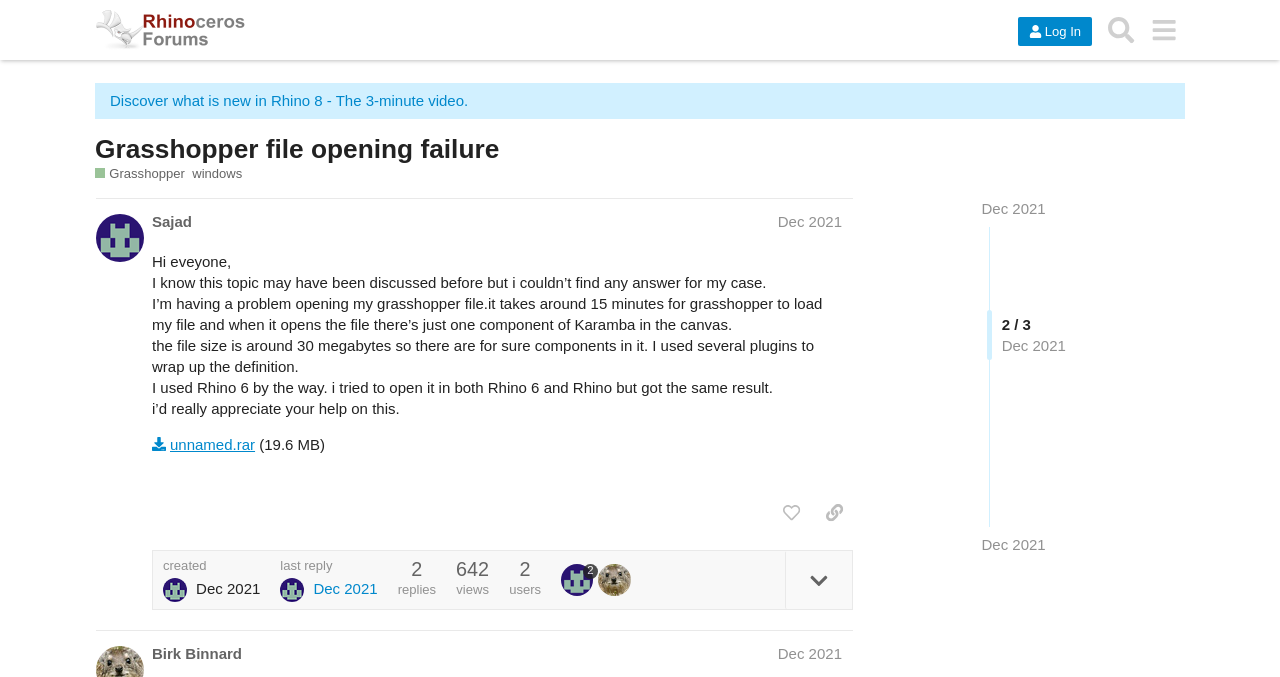What is the purpose of the button 'like this post'?
Look at the image and provide a short answer using one word or a phrase.

To like the post